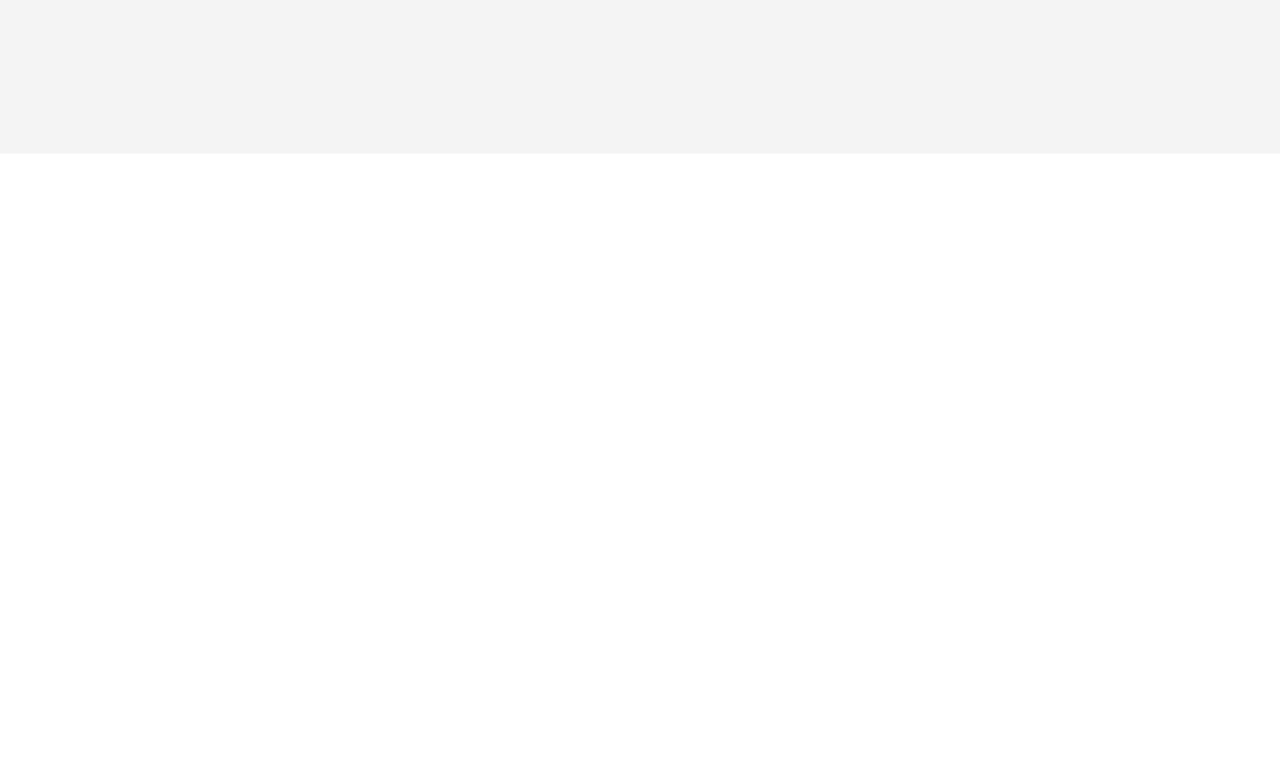Identify the bounding box coordinates for the element you need to click to achieve the following task: "View Job Listings". Provide the bounding box coordinates as four float numbers between 0 and 1, in the form [left, top, right, bottom].

[0.508, 0.802, 0.577, 0.83]